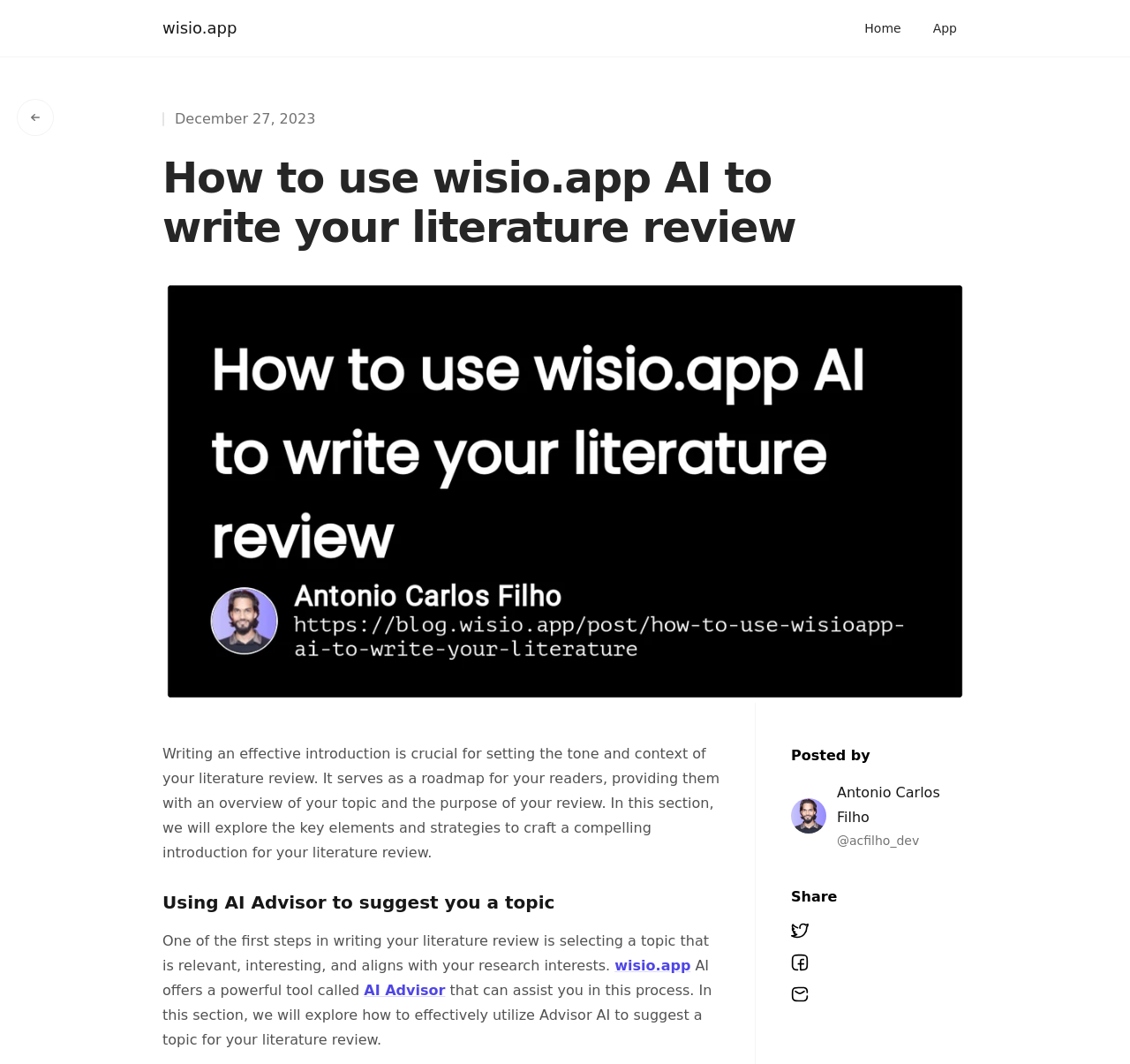Give a concise answer using one word or a phrase to the following question:
What is the purpose of the introduction in a literature review?

Providing an overview of the topic